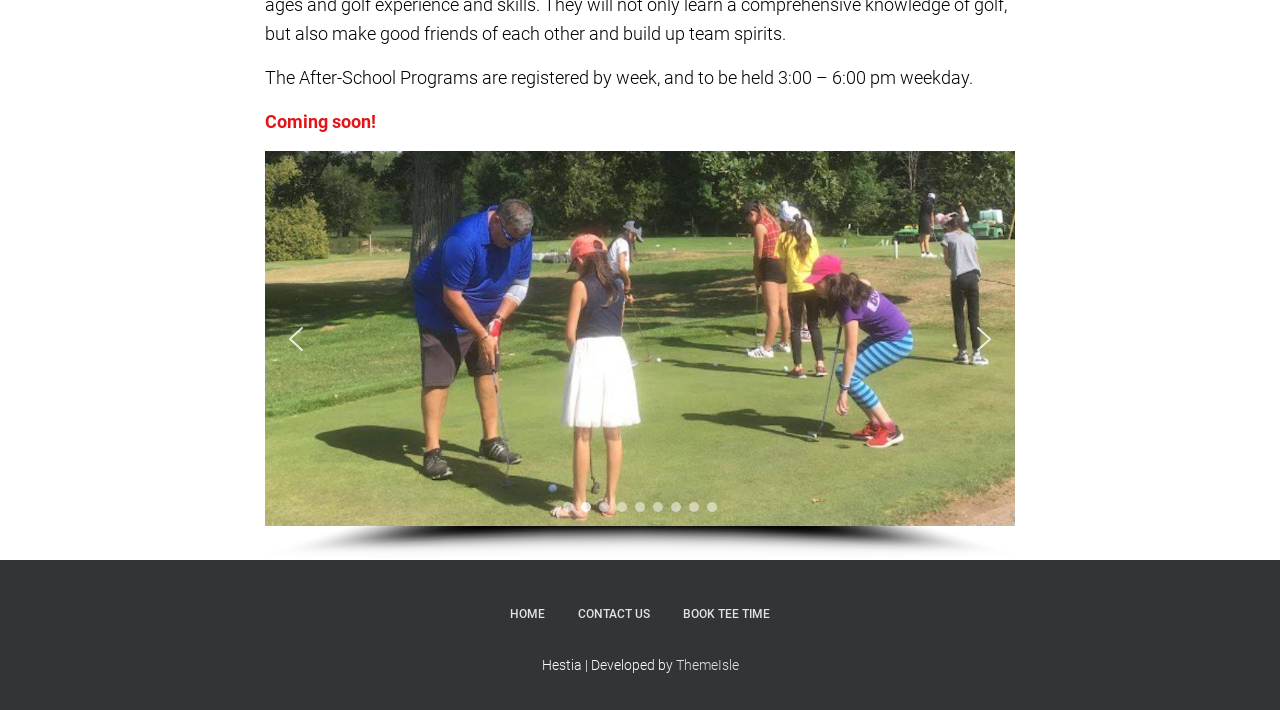Using the description: "Capture9Capture7Capture6Capture6Capture6Capture6Capture6Capture6Capture6", identify the bounding box of the corresponding UI element in the screenshot.

[0.207, 0.213, 0.793, 0.788]